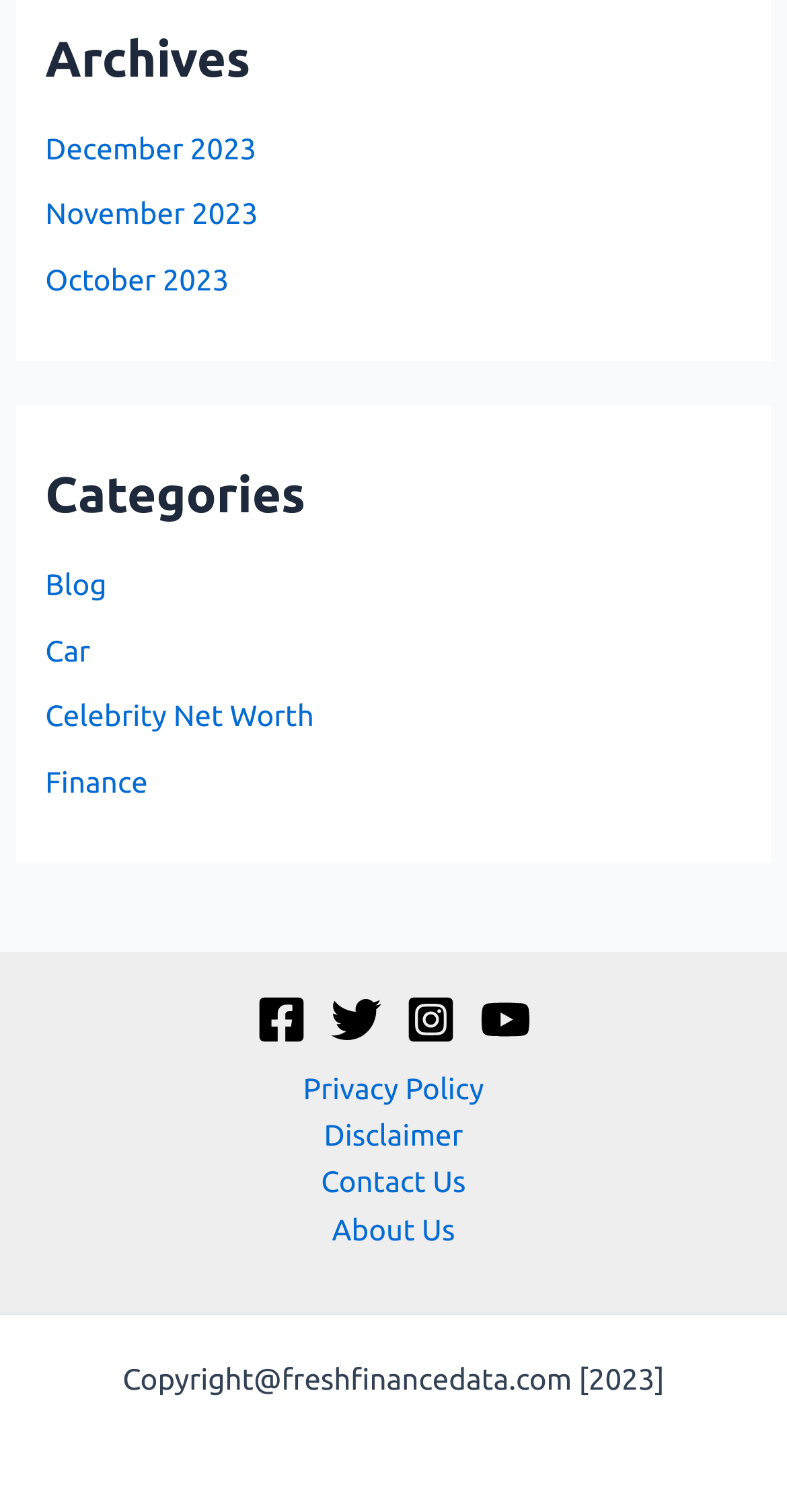Kindly determine the bounding box coordinates for the clickable area to achieve the given instruction: "read privacy policy".

[0.334, 0.704, 0.666, 0.735]